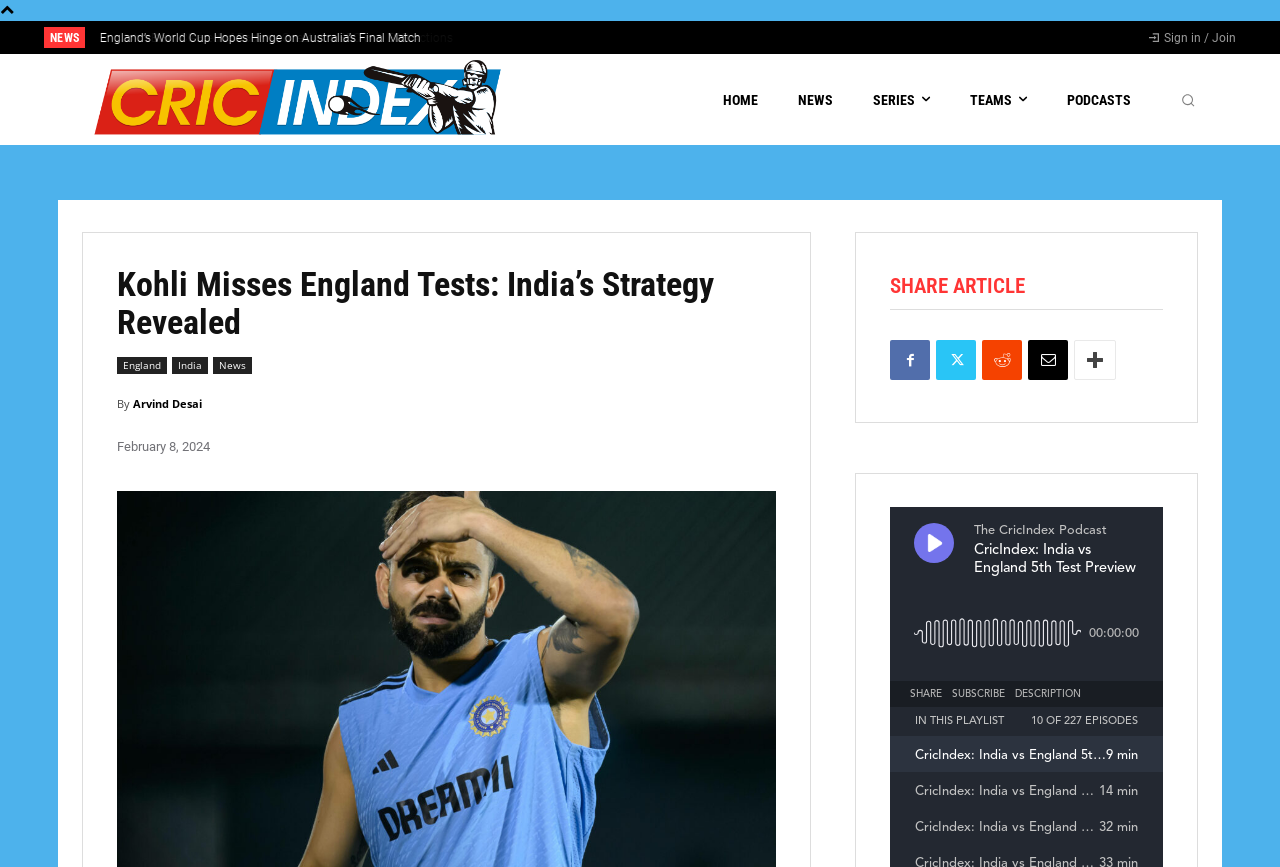Find the bounding box coordinates of the element's region that should be clicked in order to follow the given instruction: "Go to the home page". The coordinates should consist of four float numbers between 0 and 1, i.e., [left, top, right, bottom].

[0.565, 0.069, 0.593, 0.161]